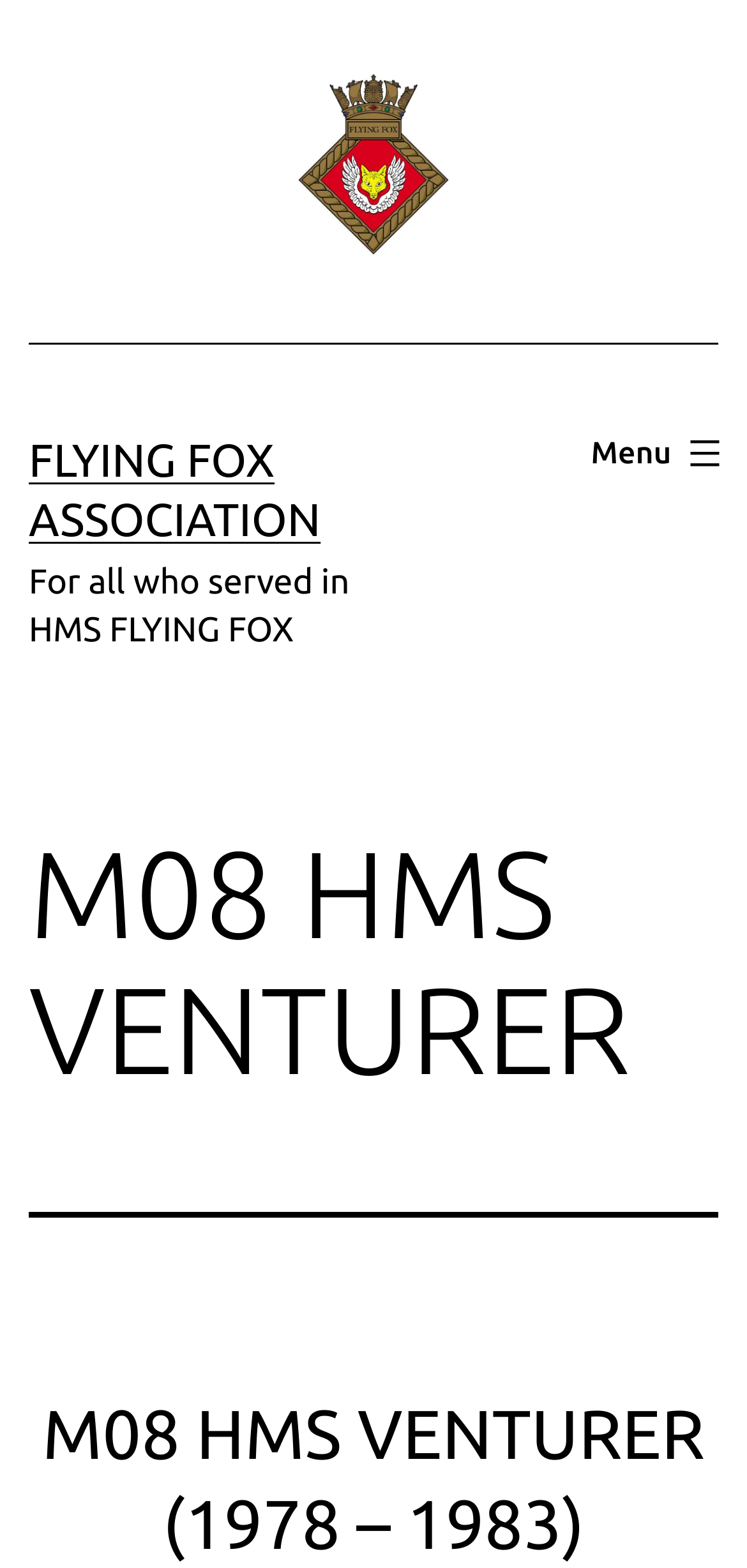Identify the primary heading of the webpage and provide its text.

M08 HMS VENTURER